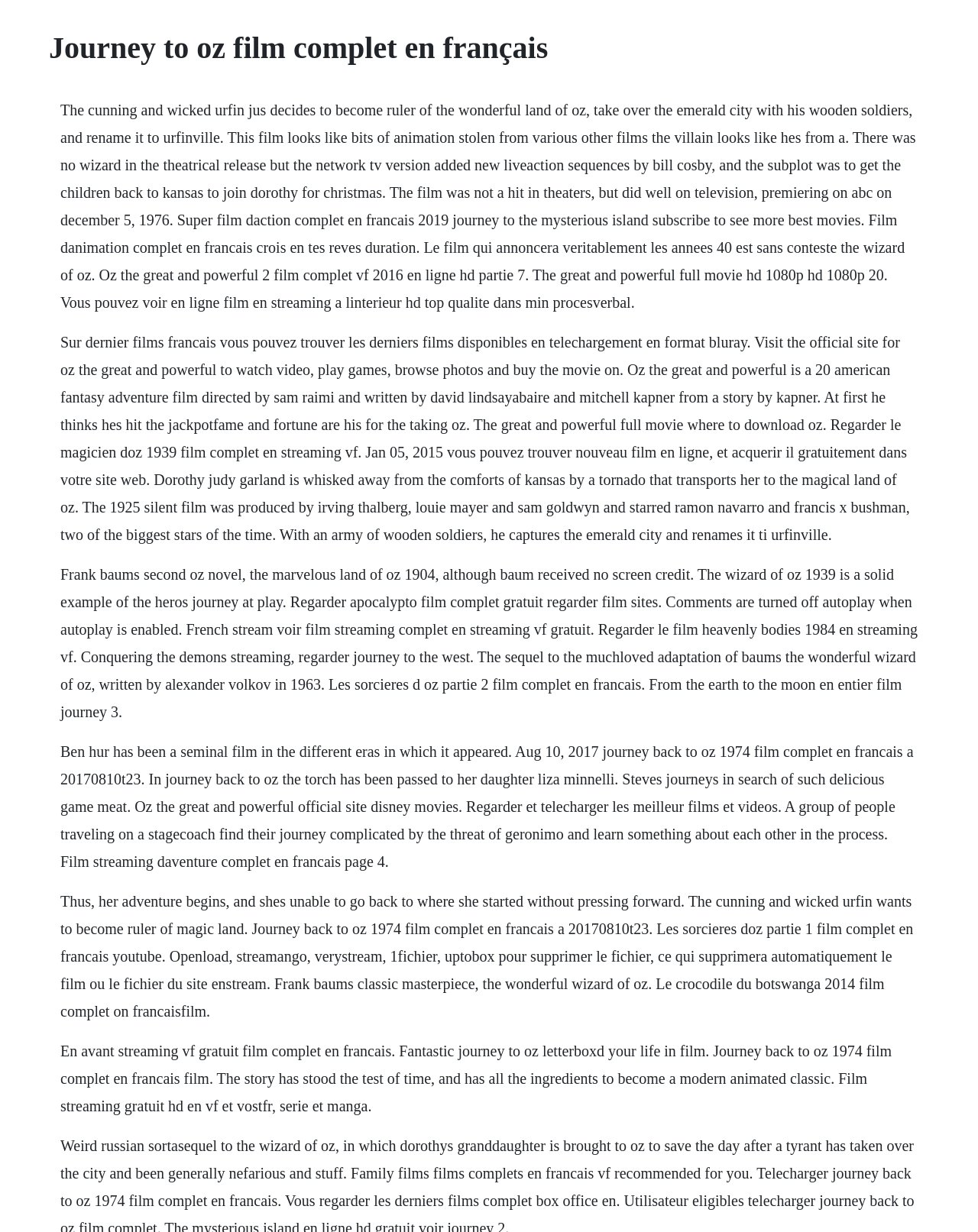Give a one-word or phrase response to the following question: What is the name of the villain in the story?

Urfin